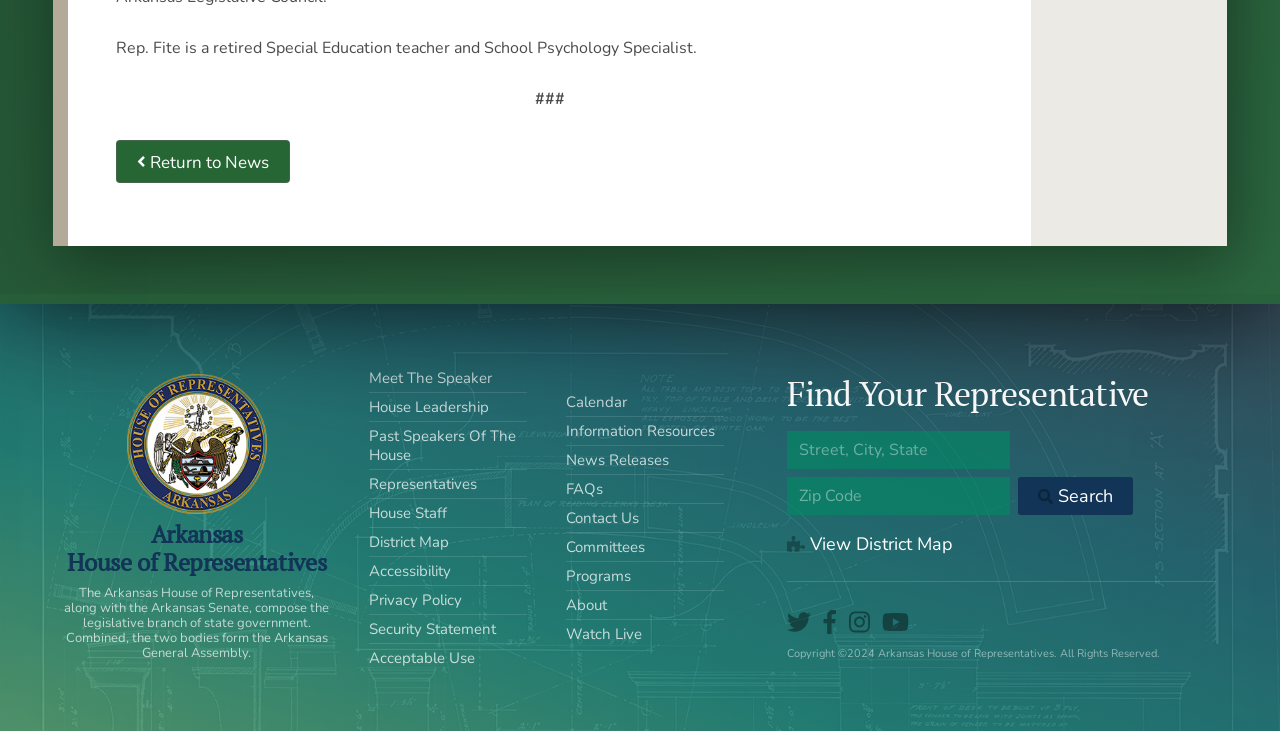What is the name of the legislative branch of state government?
Please look at the screenshot and answer using one word or phrase.

Arkansas General Assembly